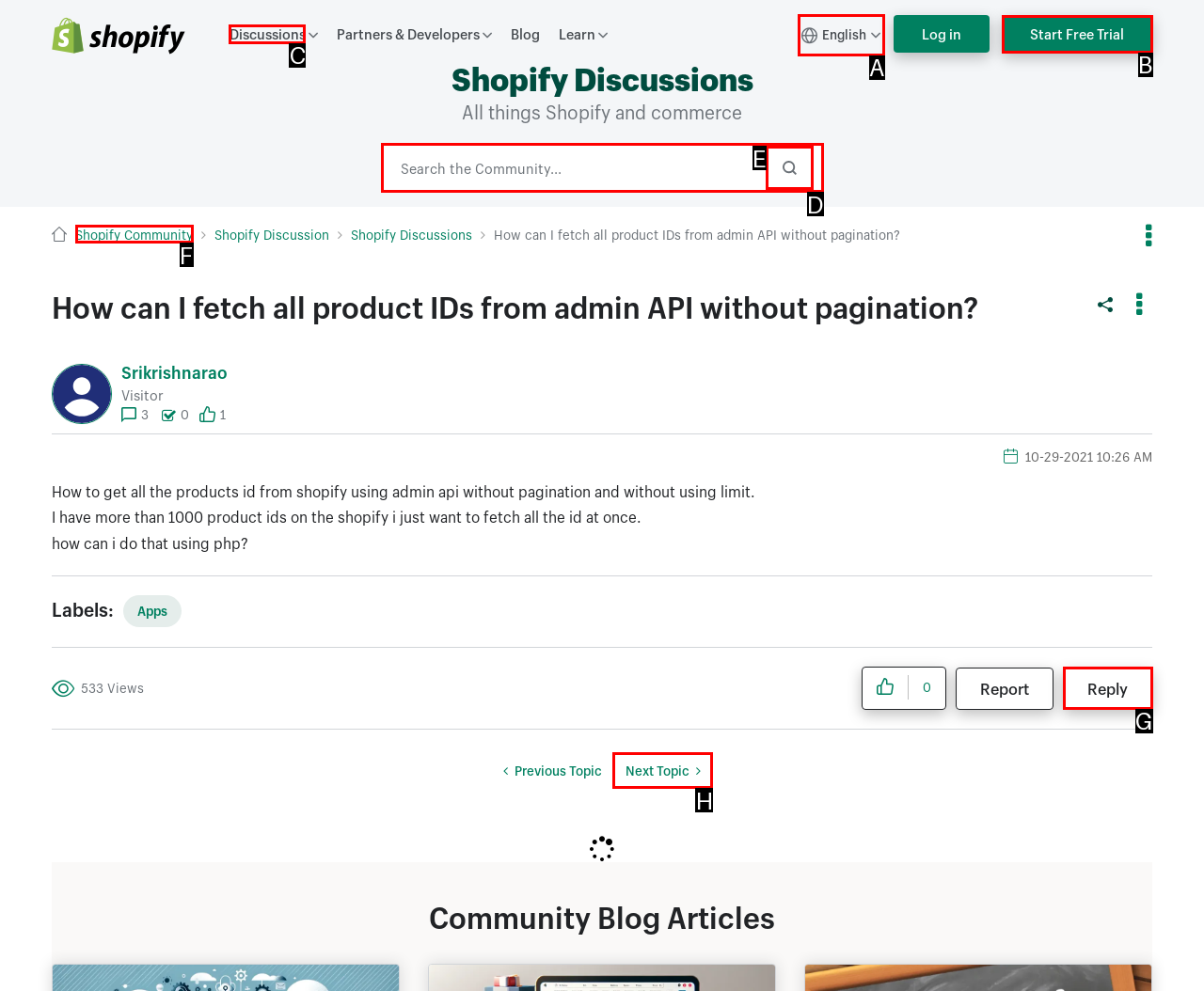Which HTML element among the options matches this description: Start Free Trial? Answer with the letter representing your choice.

B